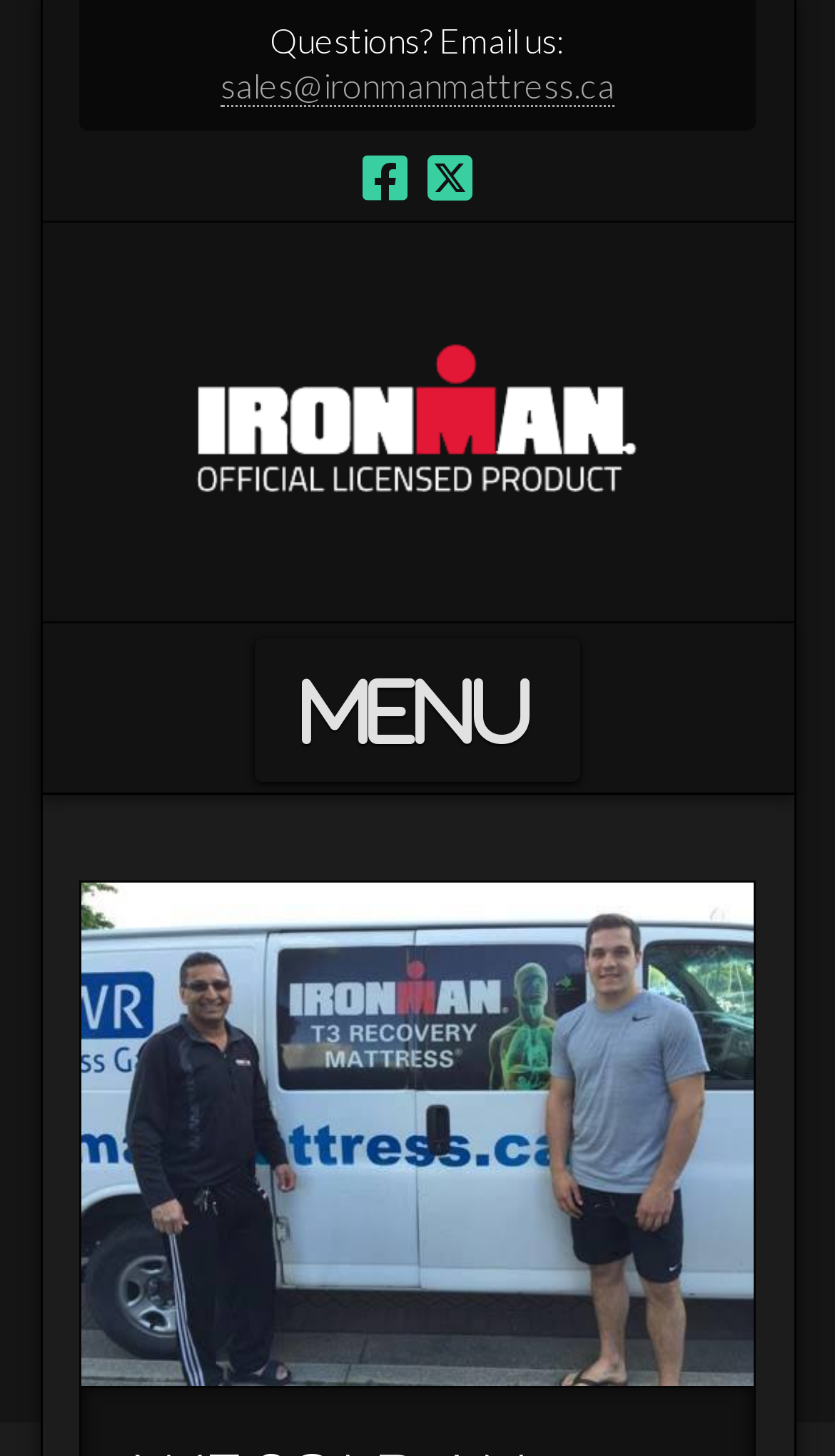Extract the bounding box coordinates for the described element: "title="X / Twitter"". The coordinates should be represented as four float numbers between 0 and 1: [left, top, right, bottom].

[0.512, 0.105, 0.566, 0.14]